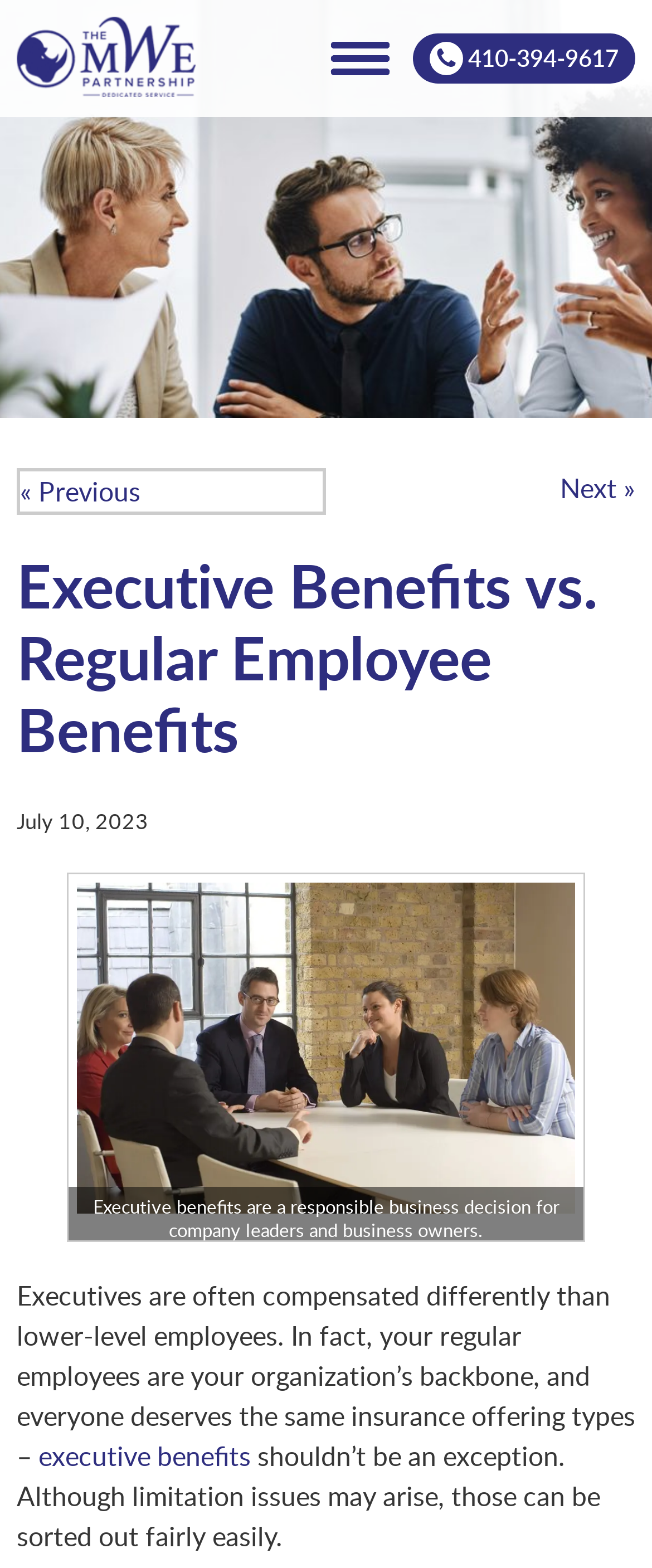Determine the bounding box coordinates of the UI element described below. Use the format (top-left x, top-left y, bottom-right x, bottom-right y) with floating point numbers between 0 and 1: 410‐394‐9617

[0.633, 0.021, 0.974, 0.053]